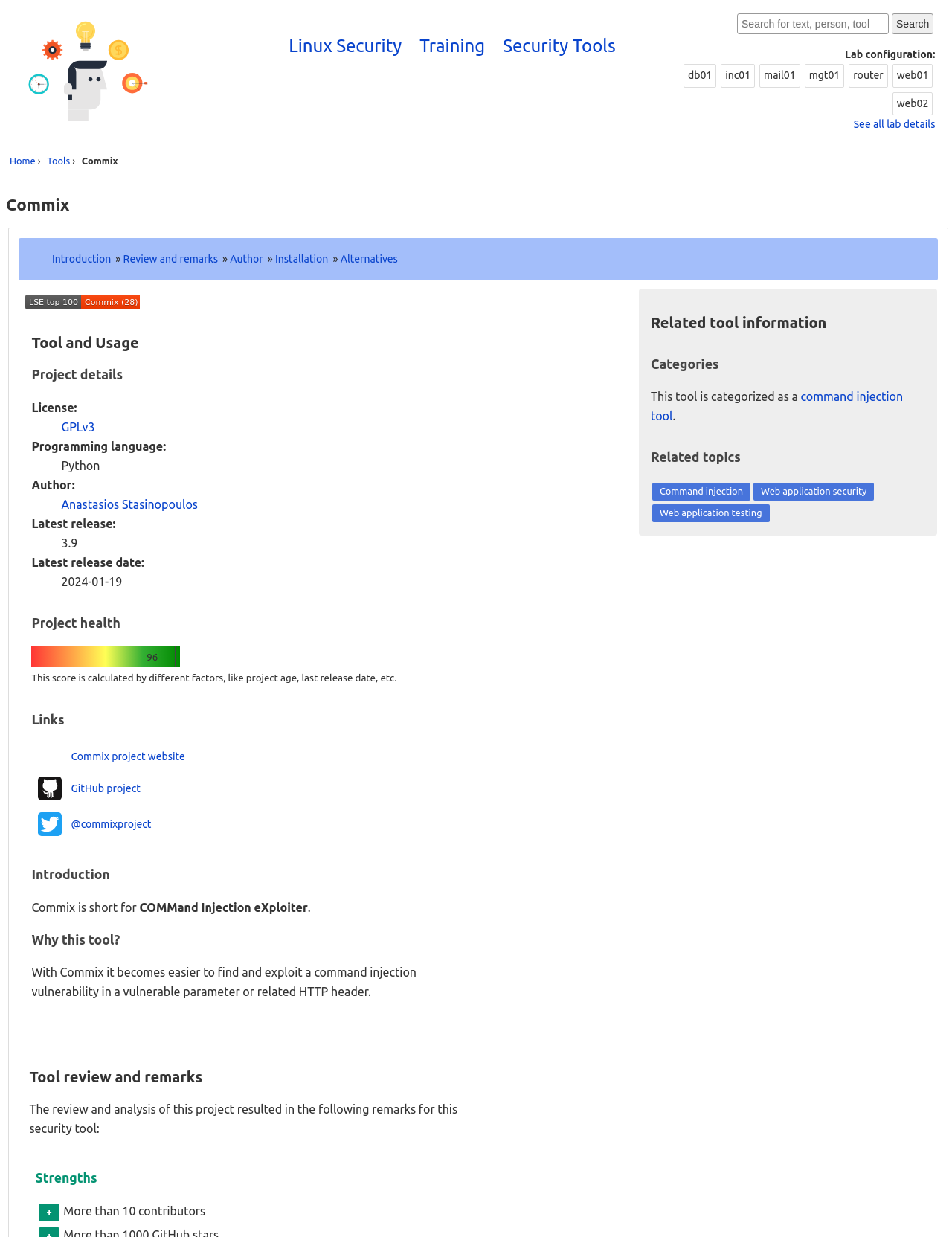Detail the various sections and features of the webpage.

This webpage is about Commix, a security tool for testing web applications and finding vulnerabilities related to command injection attacks. At the top left corner, there is an icon of the Linux Security Expert website, and next to it, there are links to "Linux Security", "Training", and "Security Tools". On the top right corner, there is a search box with a search button.

Below the search box, there is a section labeled "Lab configuration" with a list of lab details, including "db01", "inc01", "mail01", "mgt01", "router", "web01", and "web02". There is also a link to "See all lab details".

The main content of the webpage is divided into several sections. The first section is about Commix, with a heading "Commix" and links to "Introduction", "Review and remarks", "Author", "Installation", and "Alternatives". 

Next to the Commix section, there is a section with a heading "Tool and Usage" and another section with a heading "Project details". The "Project details" section contains a list of details, including license, programming language, author, latest release, and latest release date.

Below the "Project details" section, there is a section with a heading "Project health" and a score of 96. There is also a brief description of how the score is calculated.

The next section is about links, with a heading "Links" and a table containing links to the Commix project website, GitHub, and Twitter.

Finally, there is an "Introduction" section that provides a brief description of Commix, stating that it is short for "COMMand Injection eXploiter".